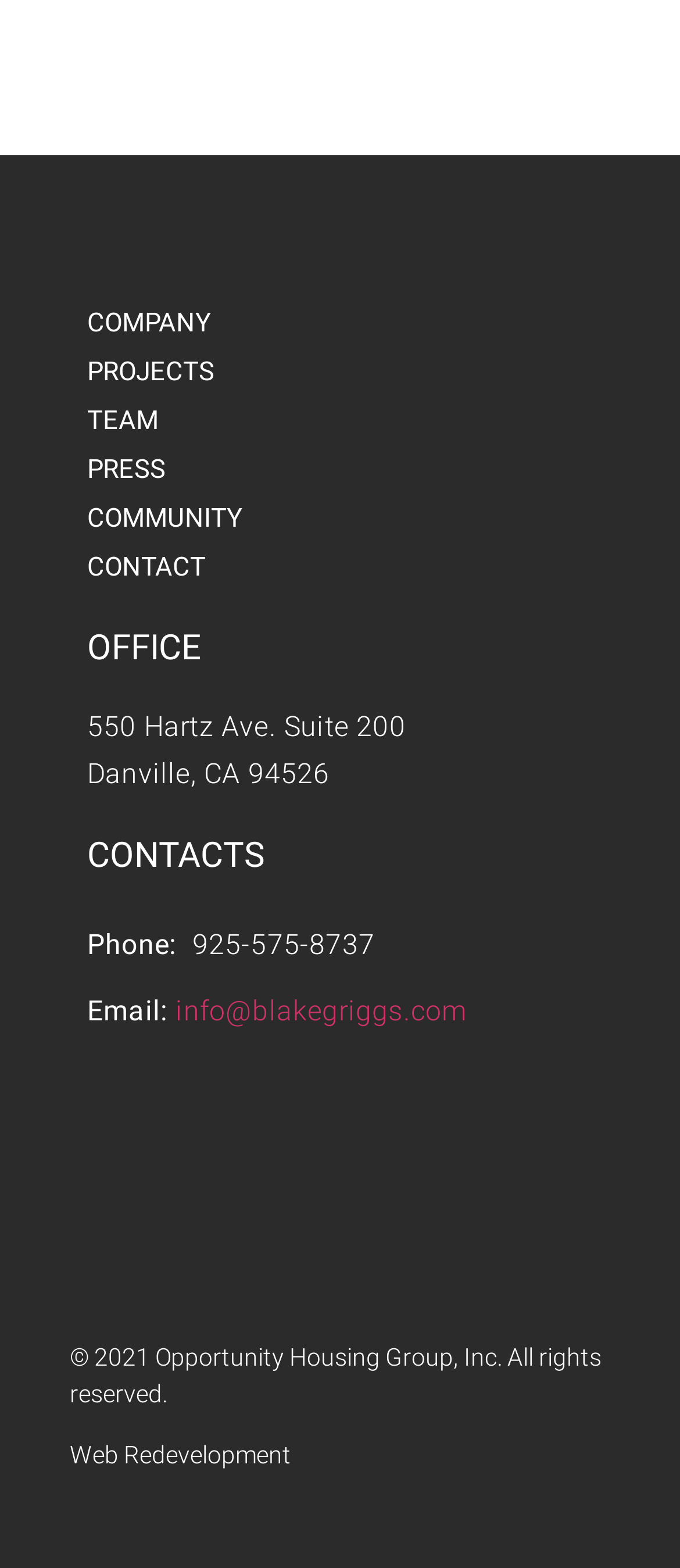Answer the following query with a single word or phrase:
What is the company's phone number?

925-575-8737